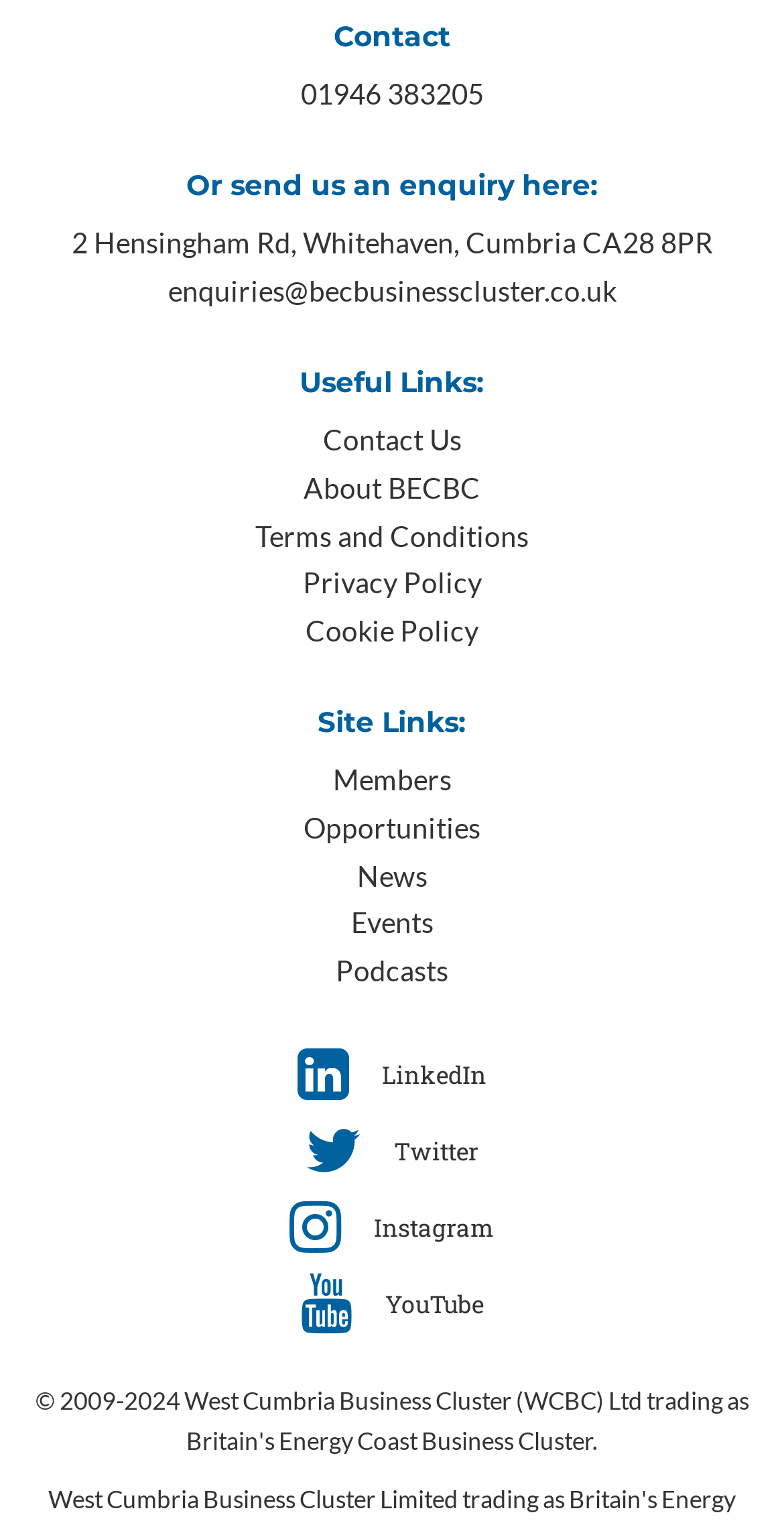Please reply with a single word or brief phrase to the question: 
How many links are available under 'Useful Links'?

5